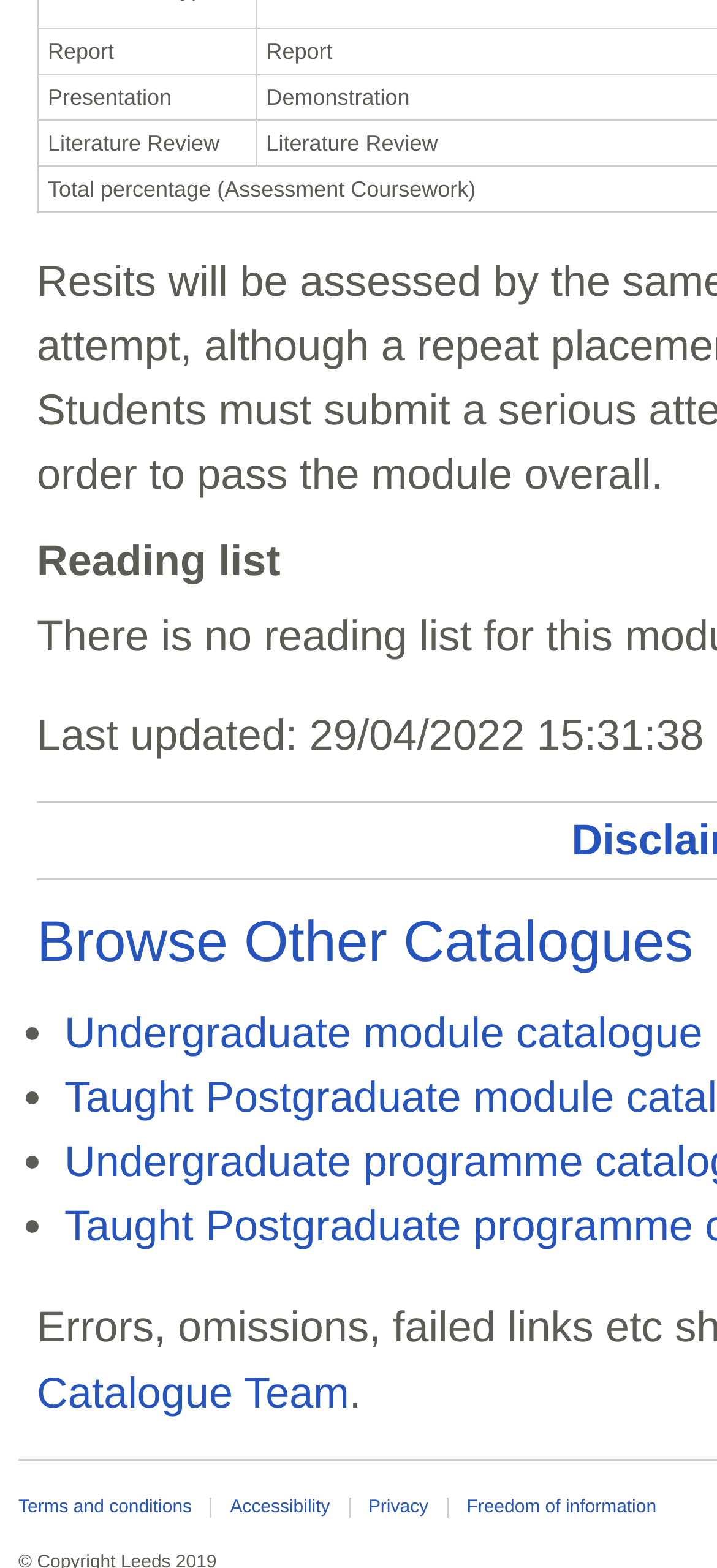How many grid cells are there?
Look at the screenshot and respond with a single word or phrase.

3